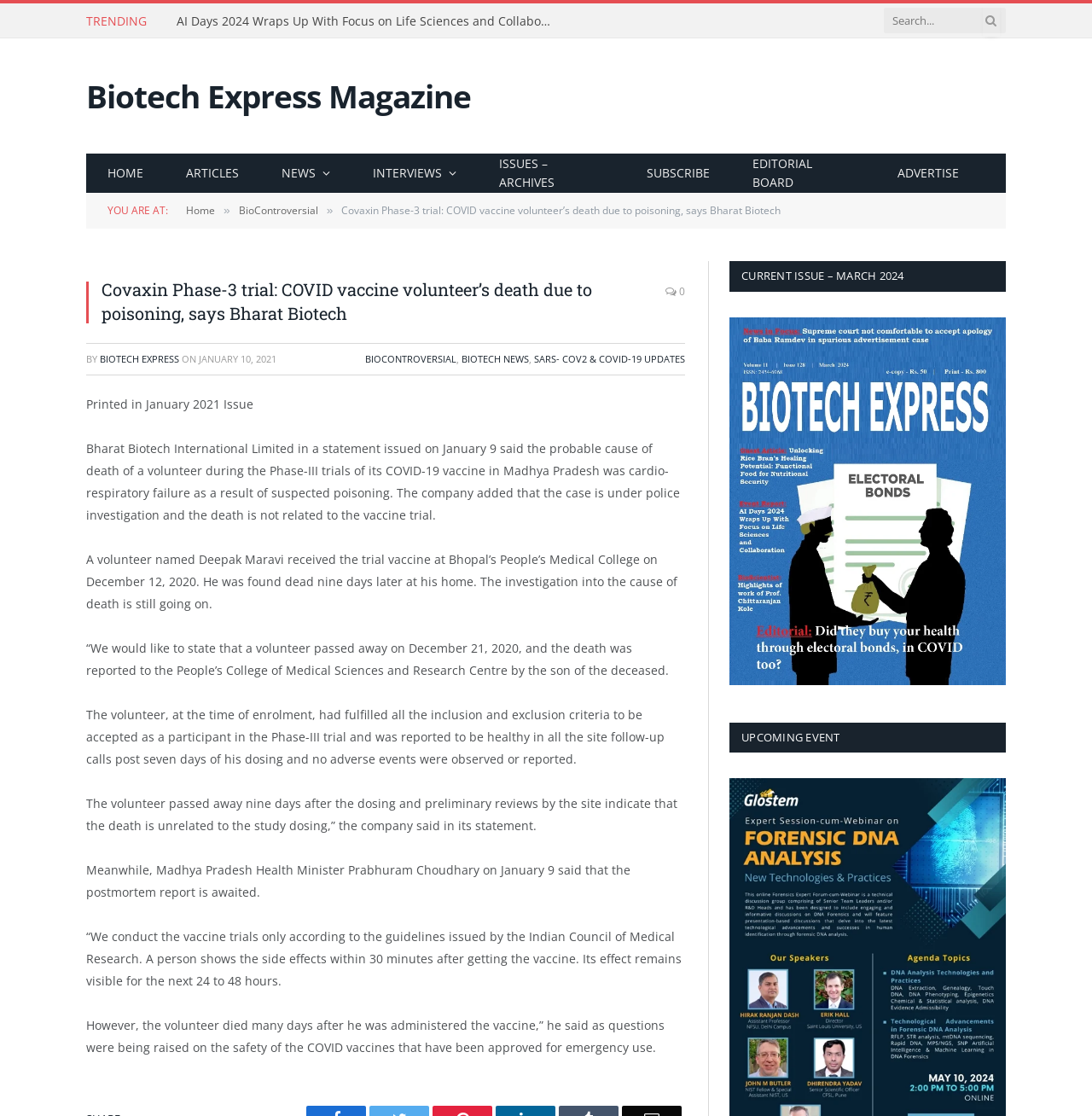Generate the text of the webpage's primary heading.

Covaxin Phase-3 trial: COVID vaccine volunteer’s death due to poisoning, says Bharat Biotech